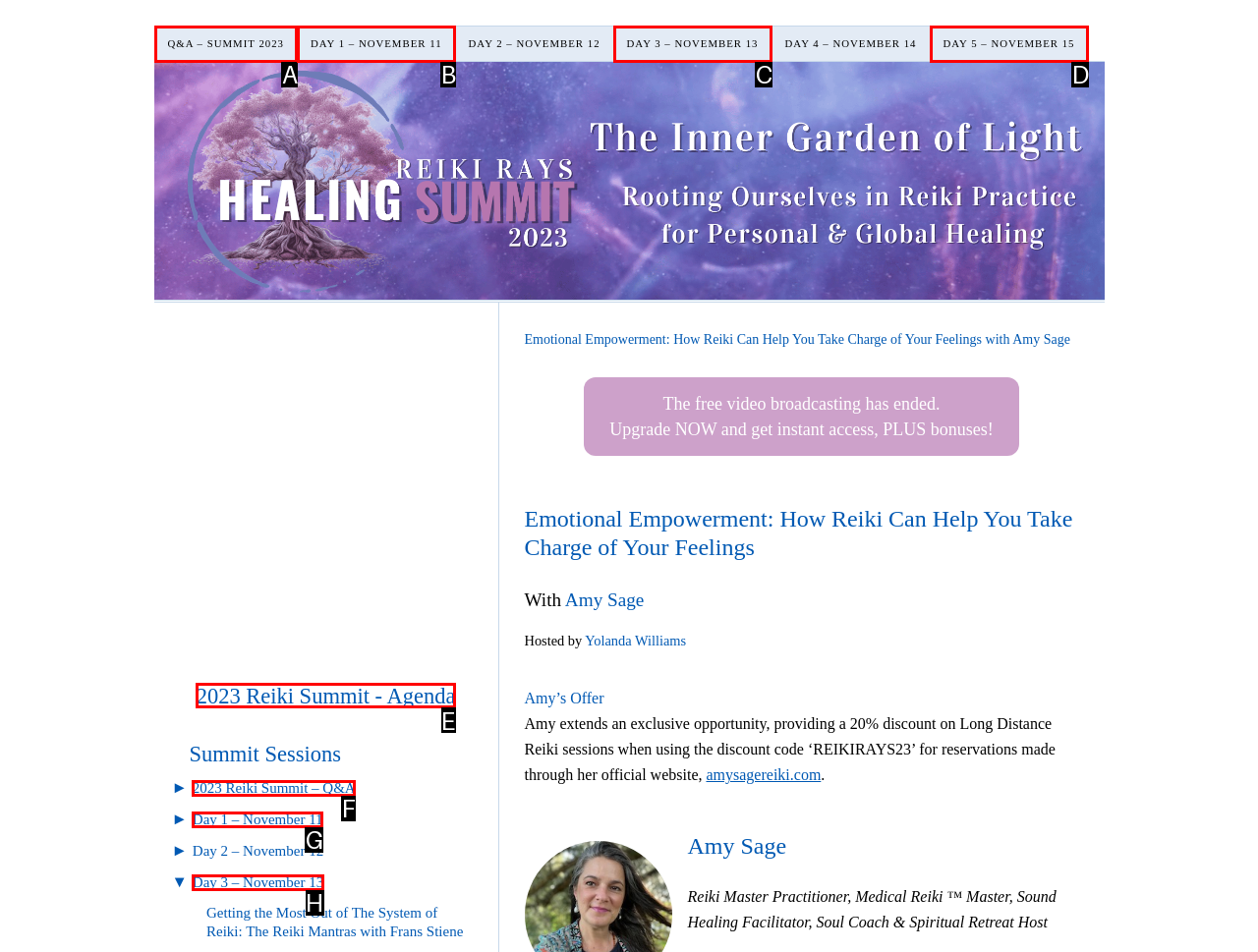Select the option I need to click to accomplish this task: View 2023 Reiki Summit Agenda
Provide the letter of the selected choice from the given options.

E